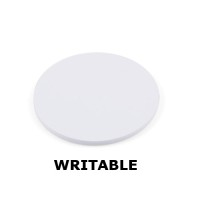What is the surface of the T5577 RFID Tag?
Provide an in-depth and detailed explanation in response to the question.

The caption describes the surface of the T5577 RFID Tag as smooth and glossy white, which is ideal for easy customization and labeling.